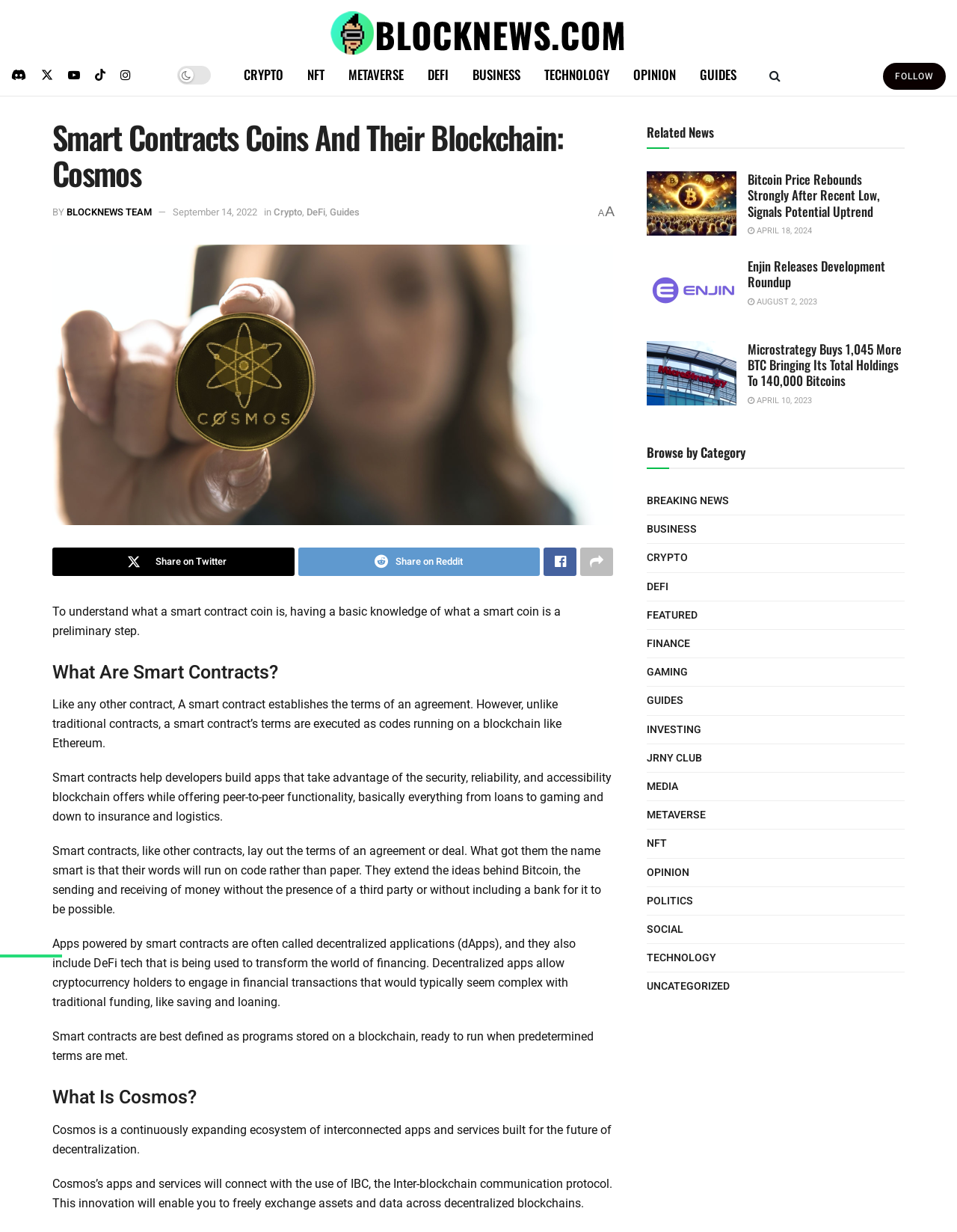What is the topic of the article?
Please use the visual content to give a single word or phrase answer.

Smart Contracts Coins And Their Blockchain: Cosmos